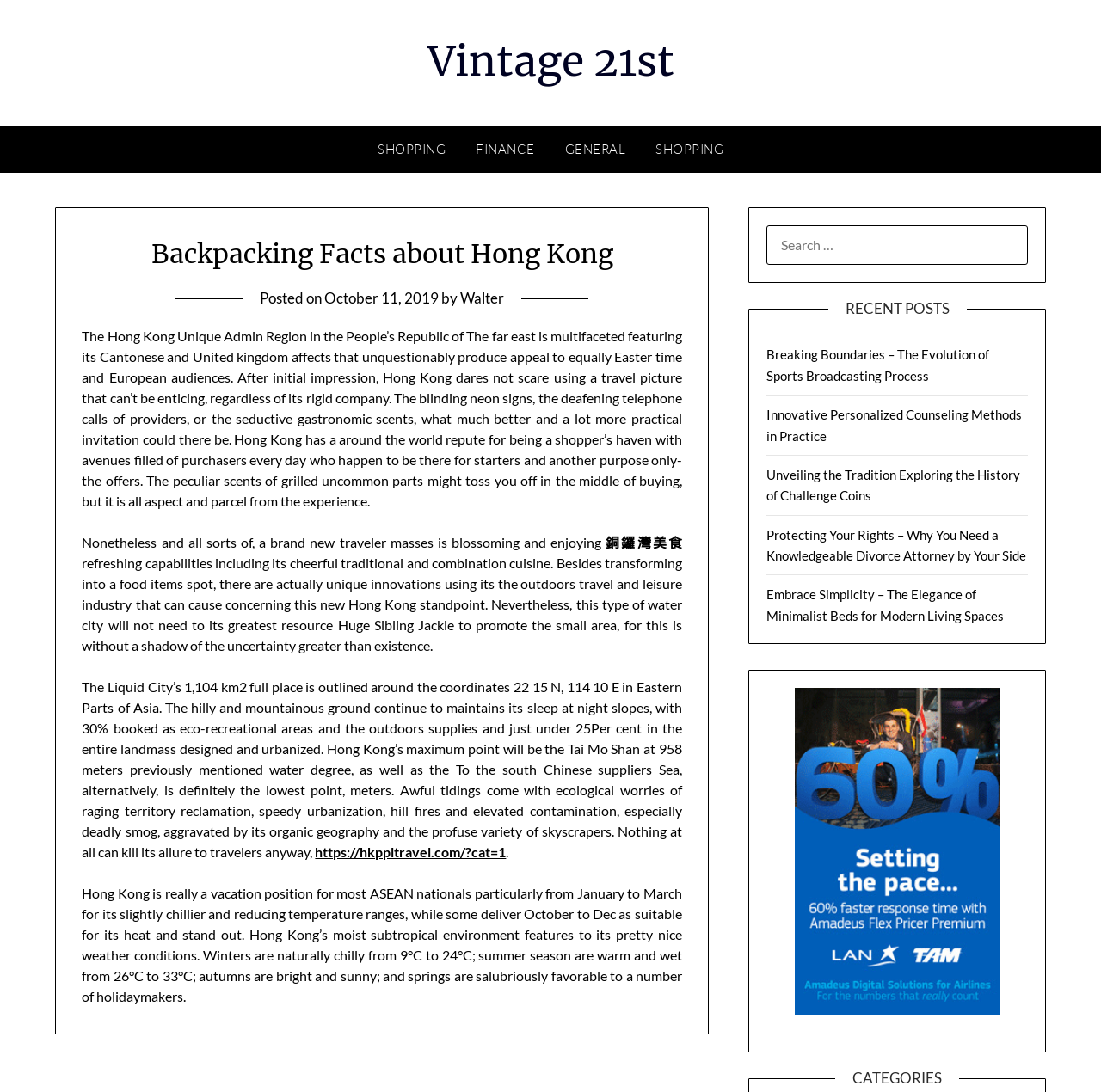Specify the bounding box coordinates of the element's area that should be clicked to execute the given instruction: "Click on GUITAR". The coordinates should be four float numbers between 0 and 1, i.e., [left, top, right, bottom].

None